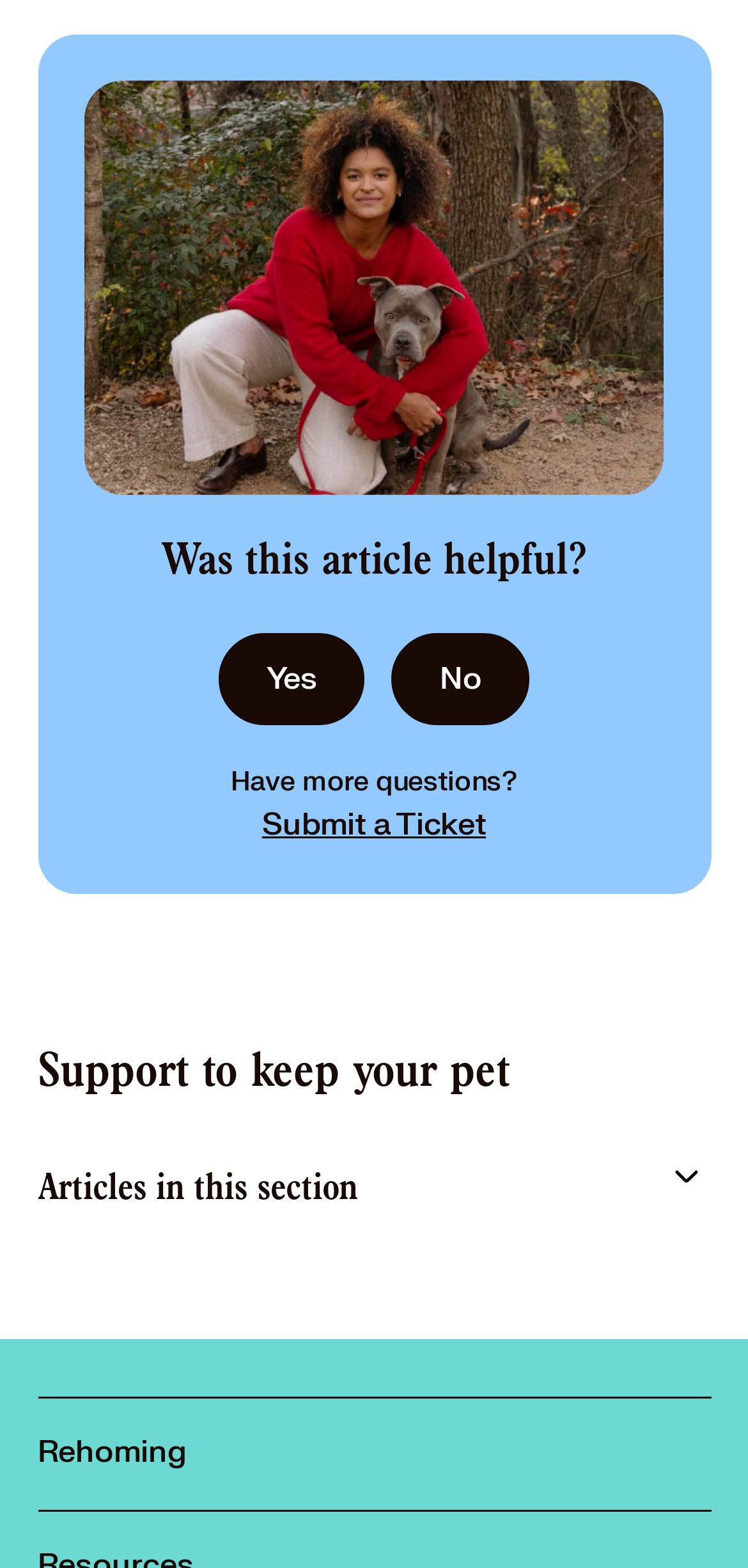Locate the UI element described as follows: "join us". Return the bounding box coordinates as four float numbers between 0 and 1 in the order [left, top, right, bottom].

None